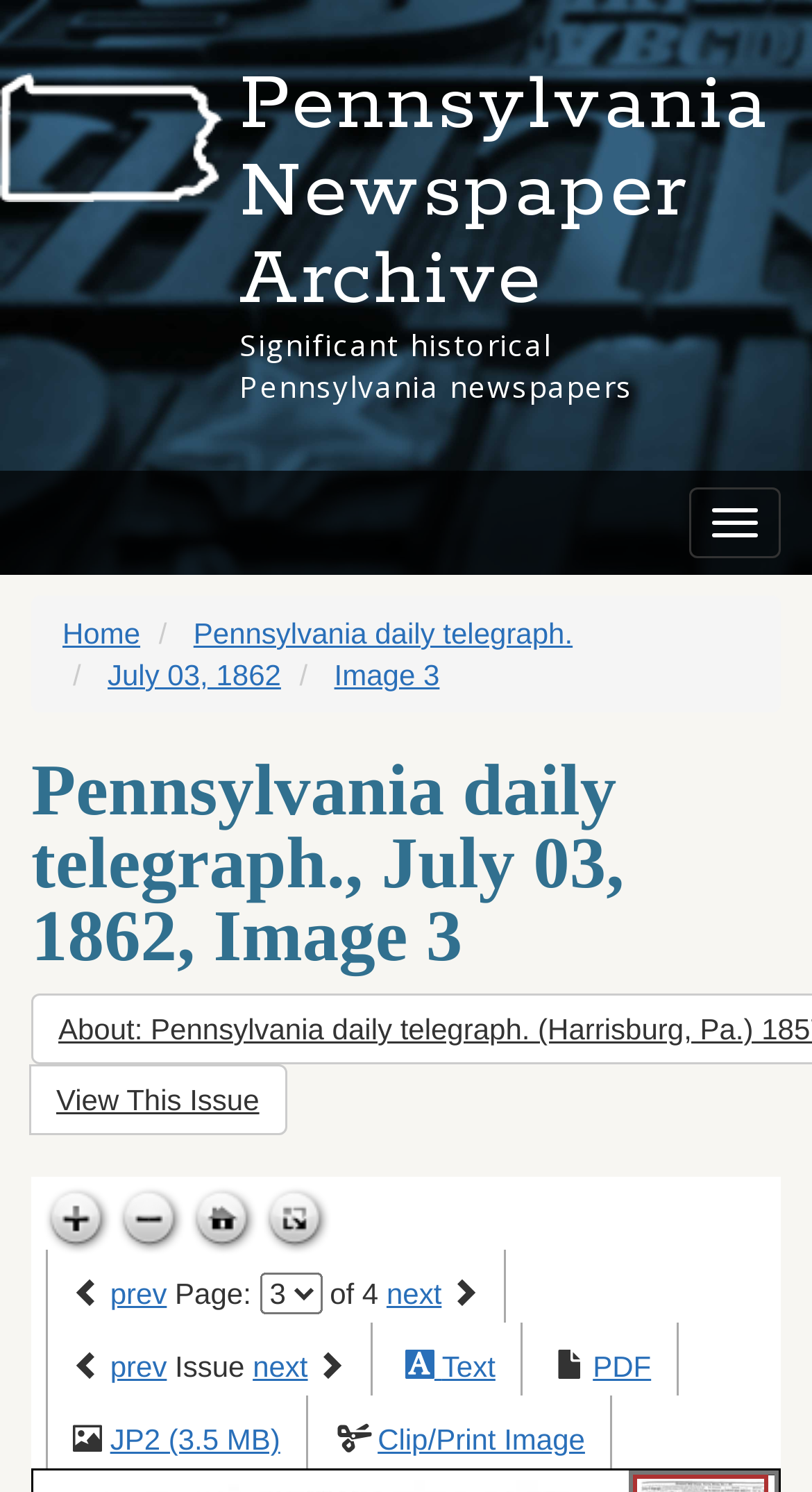Determine which piece of text is the heading of the webpage and provide it.

Pennsylvania Newspaper Archive